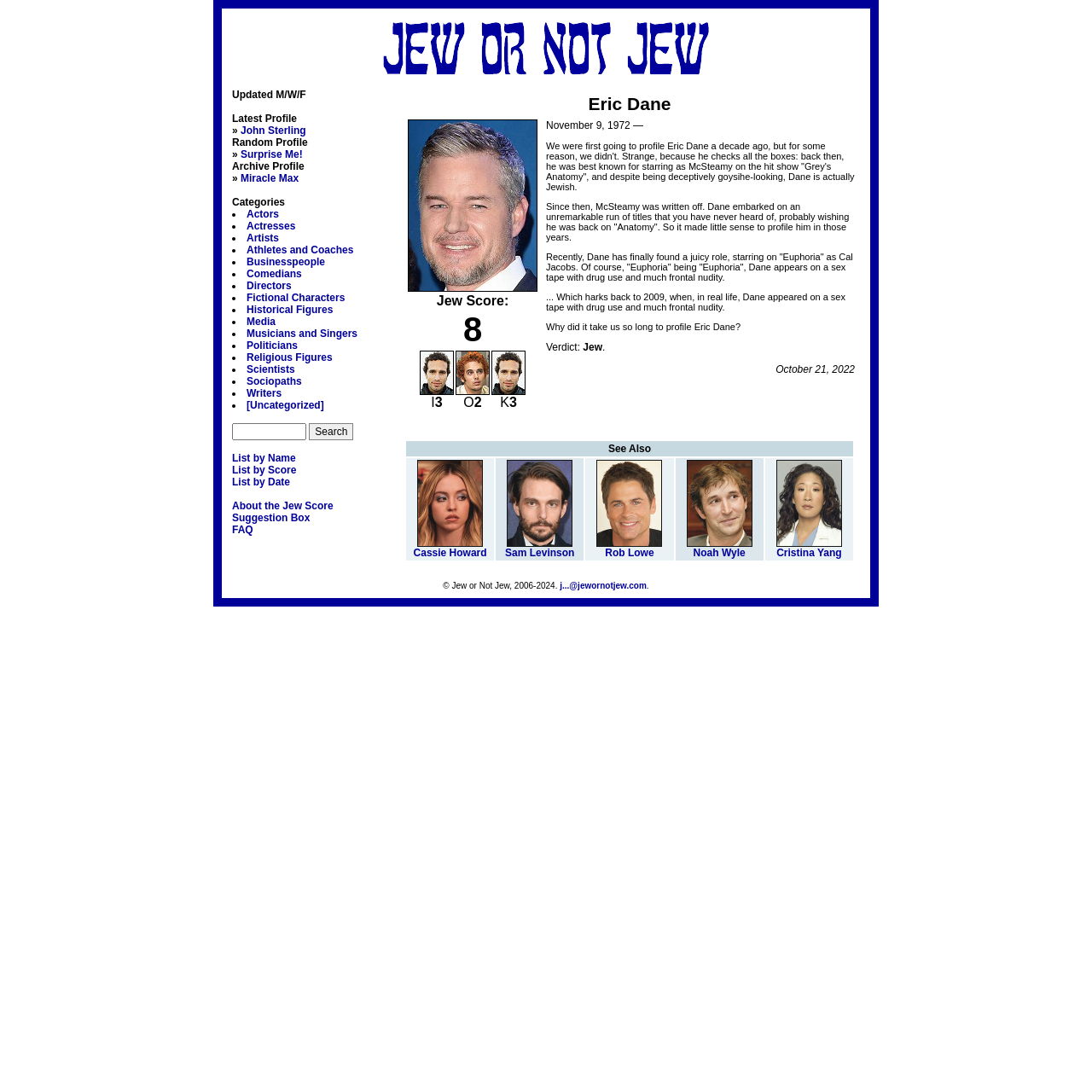Please find the bounding box coordinates of the clickable region needed to complete the following instruction: "View Eric Dane's profile". The bounding box coordinates must consist of four float numbers between 0 and 1, i.e., [left, top, right, bottom].

[0.366, 0.081, 0.788, 0.52]